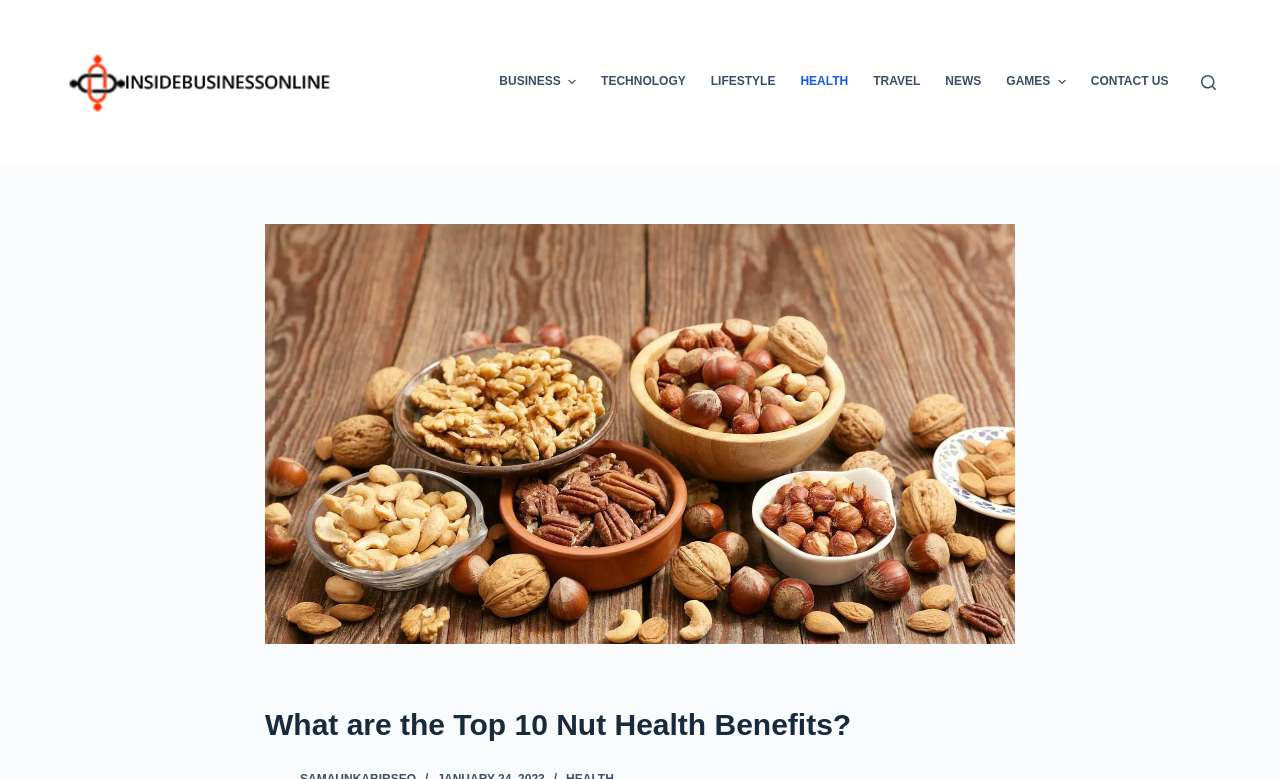Create a detailed narrative of the webpage’s visual and textual elements.

The webpage appears to be an article about the health benefits of nuts. At the top left corner, there is a link to skip to the content, and next to it, there is a logo of "Insidebusinessonline" with an image. 

Below the logo, there is a horizontal navigation menu with several menu items, including "BUSINESS", "TECHNOLOGY", "LIFESTYLE", "HEALTH", "TRAVEL", "NEWS", "GAMES", and "CONTACT US". Some of these menu items have small images next to them.

On the top right corner, there is a button to open a search form. 

The main content of the webpage is an article with a large image of nuts at the top, taking up most of the width of the page. Below the image, there is a heading that reads "What are the Top 10 Nut Health Benefits?" which is also the title of the webpage.